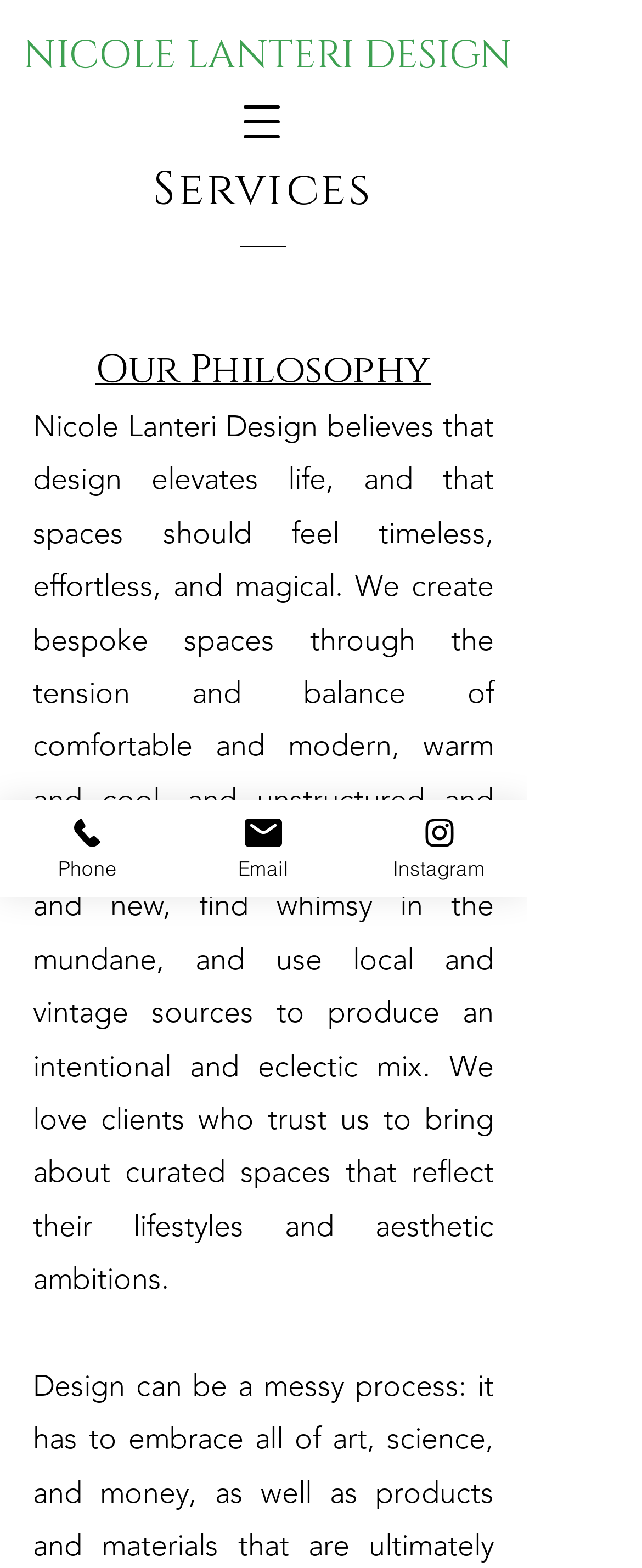What is the purpose of the button at the top right?
Please answer the question with as much detail and depth as you can.

I found the purpose of the button by looking at the button element with the text 'Open navigation menu', which is located at the top right of the page.